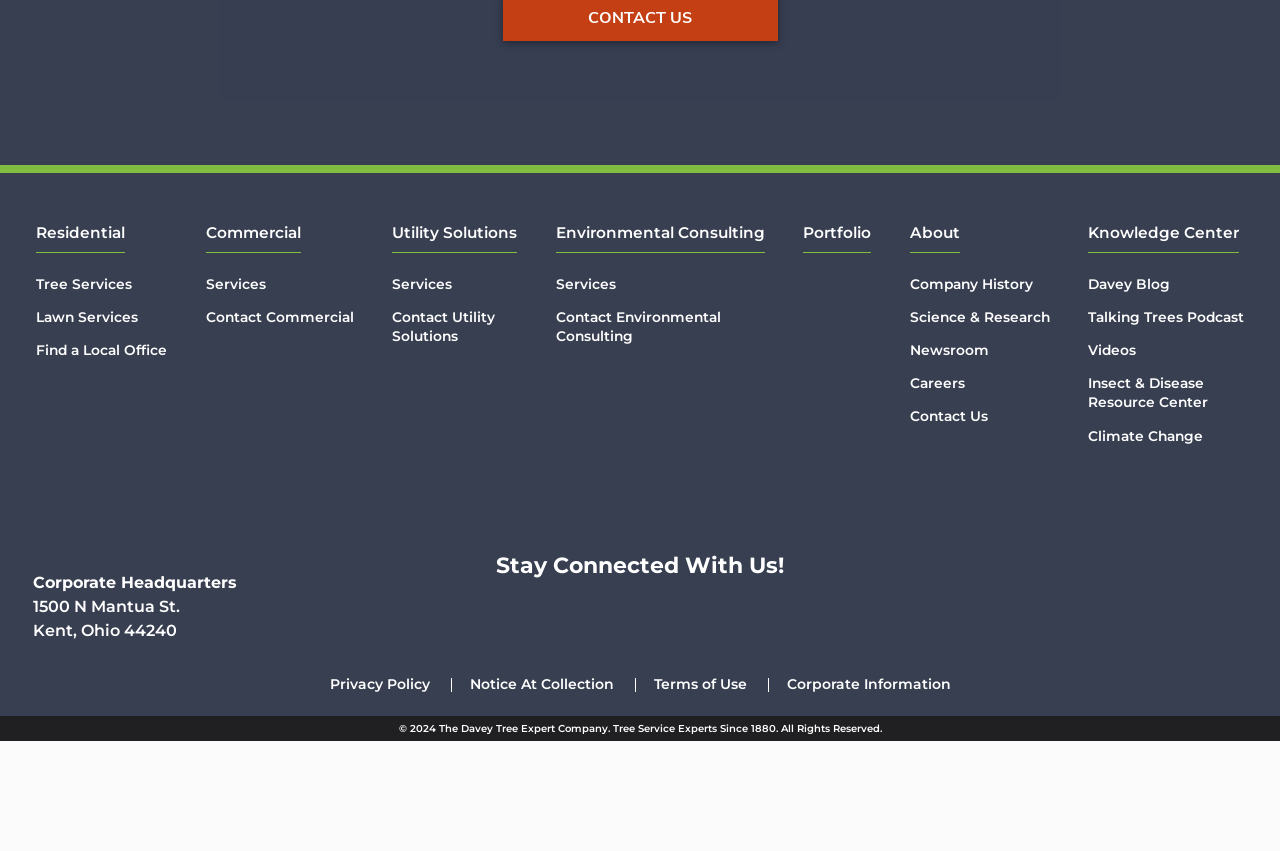Indicate the bounding box coordinates of the element that must be clicked to execute the instruction: "Read Privacy Policy". The coordinates should be given as four float numbers between 0 and 1, i.e., [left, top, right, bottom].

[0.257, 0.922, 0.336, 0.946]